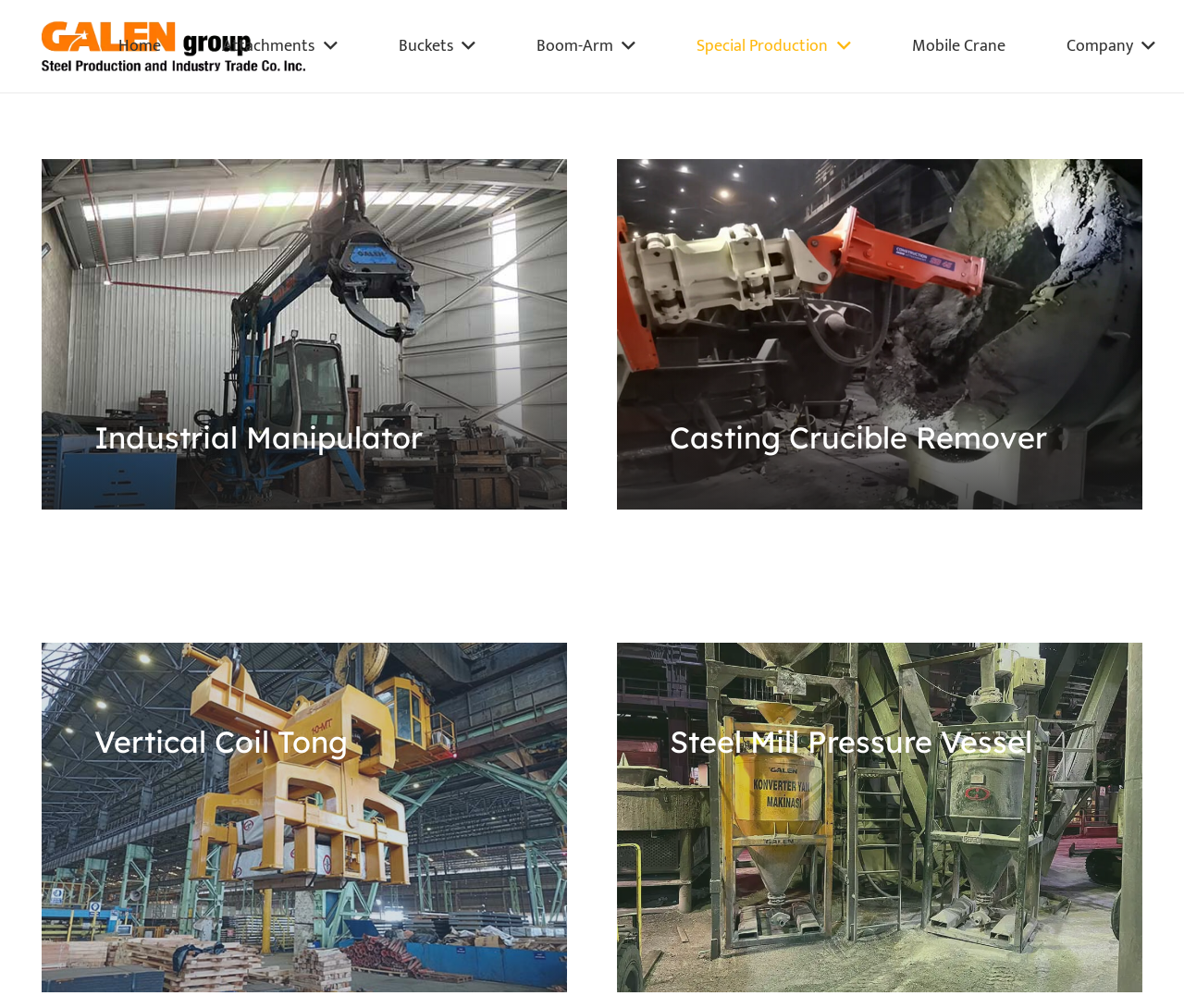Locate the bounding box coordinates of the segment that needs to be clicked to meet this instruction: "View Industrial Manipulator".

[0.035, 0.158, 0.479, 0.505]